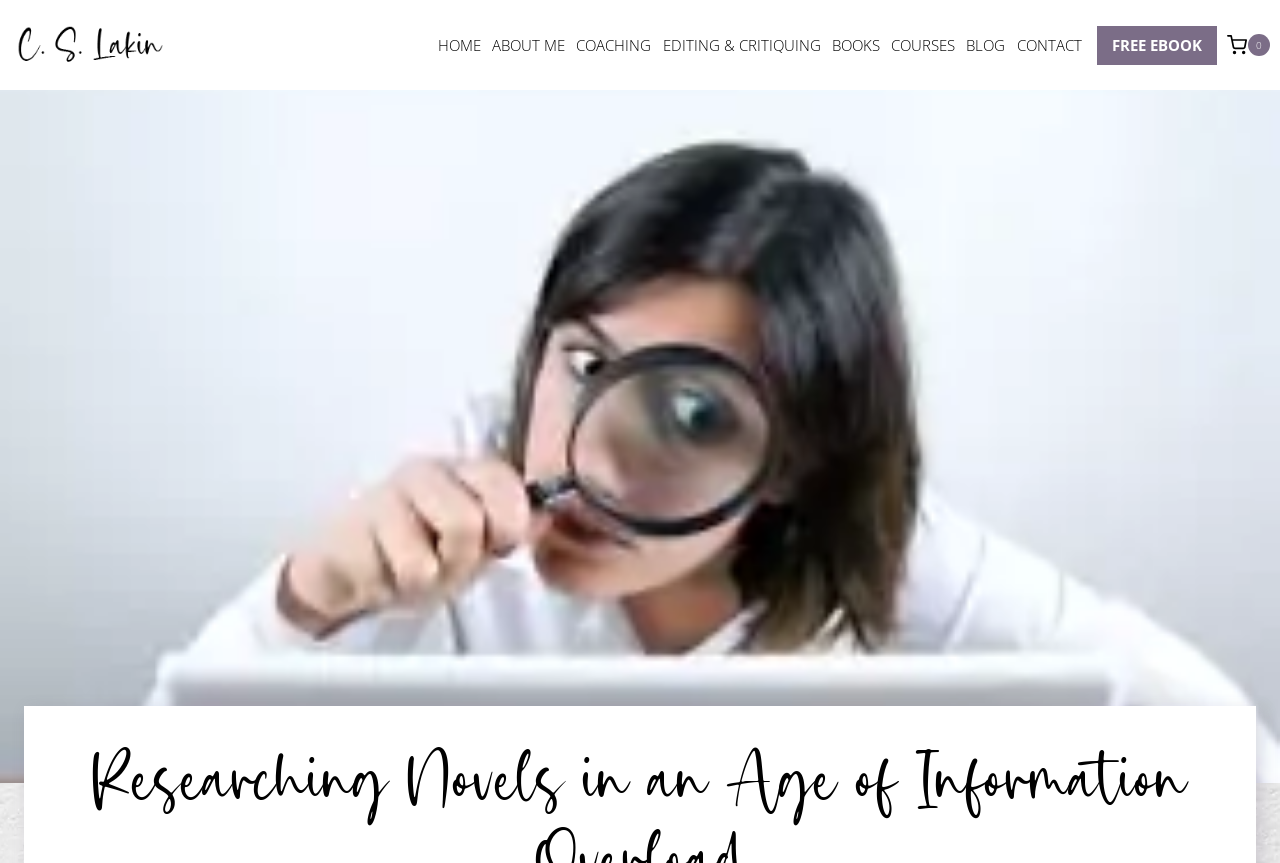Find the bounding box coordinates of the element I should click to carry out the following instruction: "read about the author".

[0.008, 0.021, 0.133, 0.083]